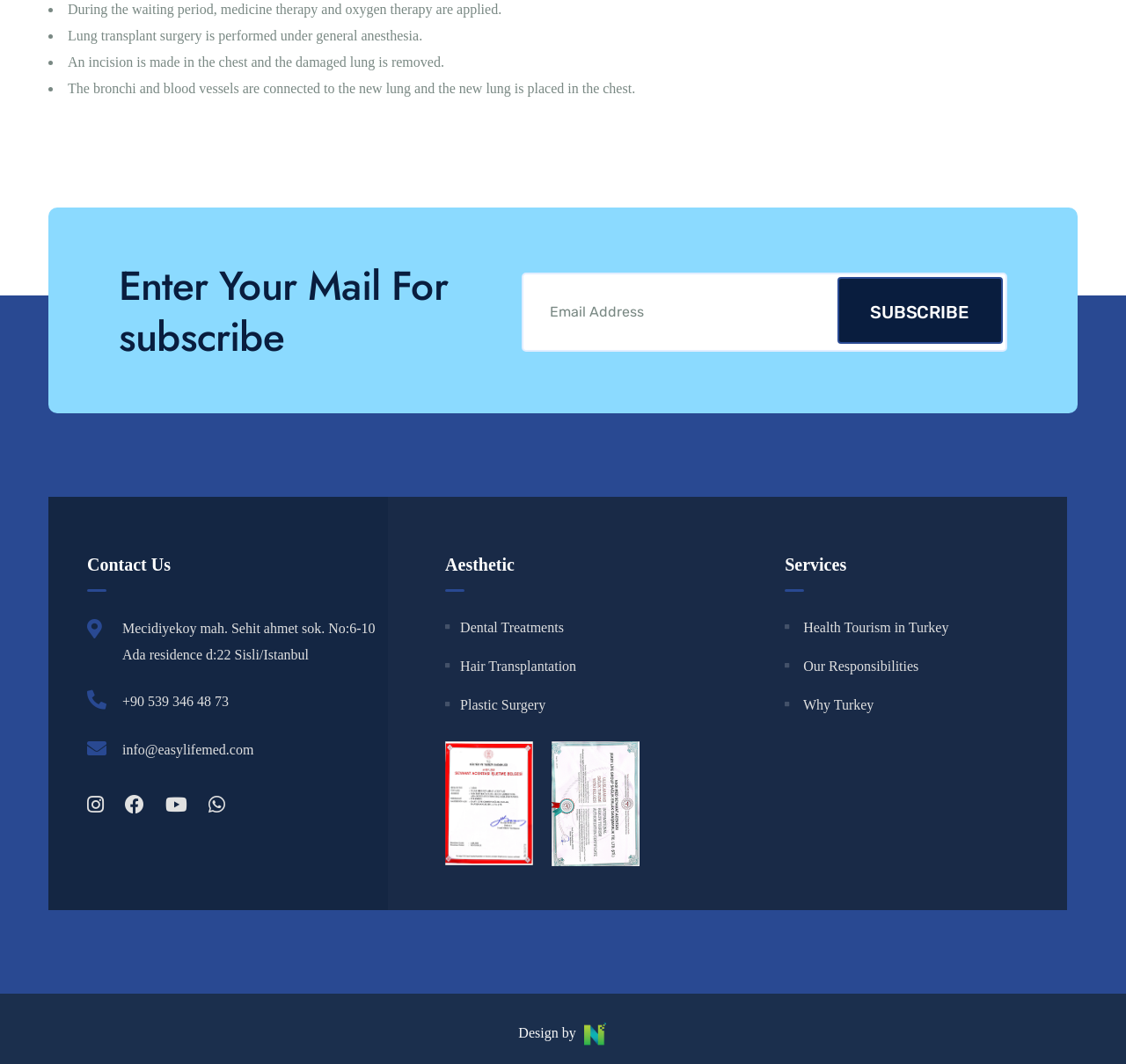Please find and report the bounding box coordinates of the element to click in order to perform the following action: "Visit the gallery". The coordinates should be expressed as four float numbers between 0 and 1, in the format [left, top, right, bottom].

None